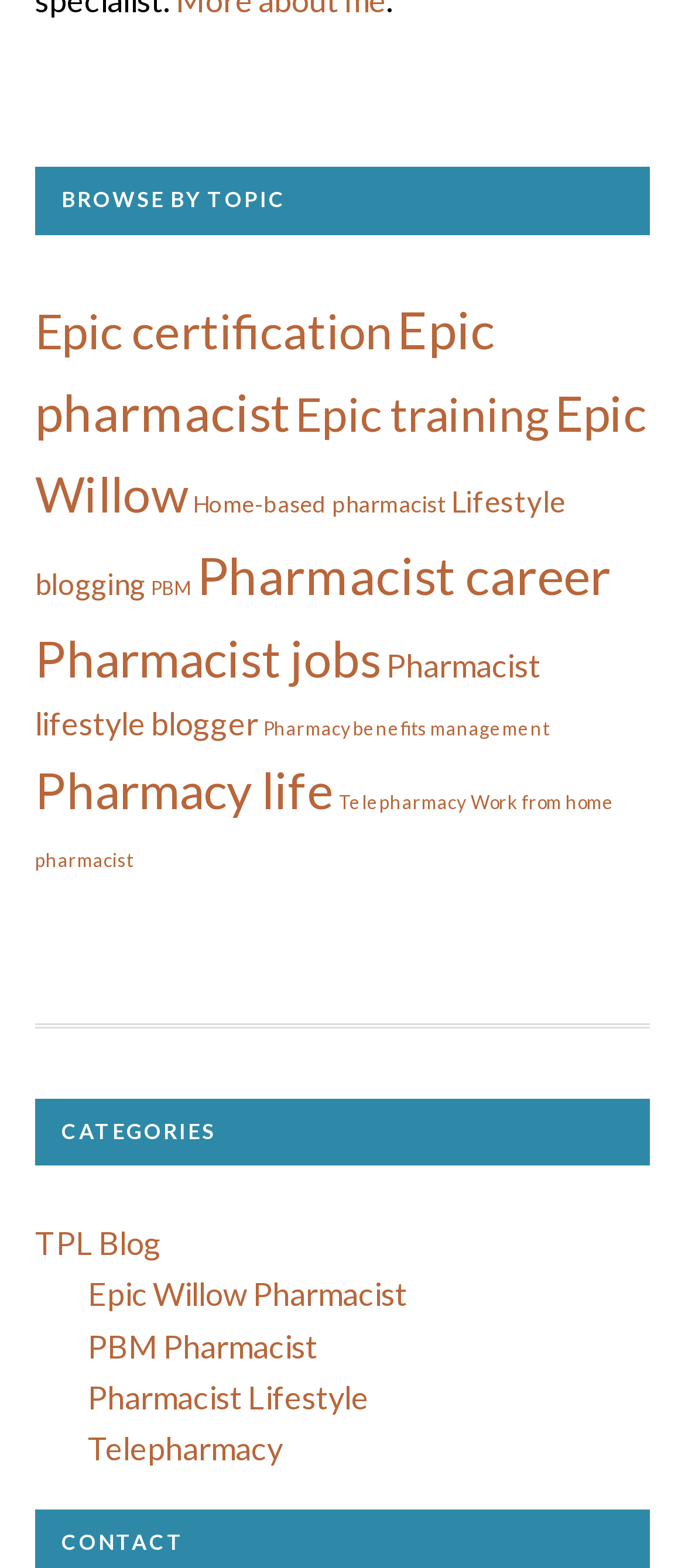Can you provide the bounding box coordinates for the element that should be clicked to implement the instruction: "Explore pharmacist career"?

[0.287, 0.347, 0.892, 0.386]